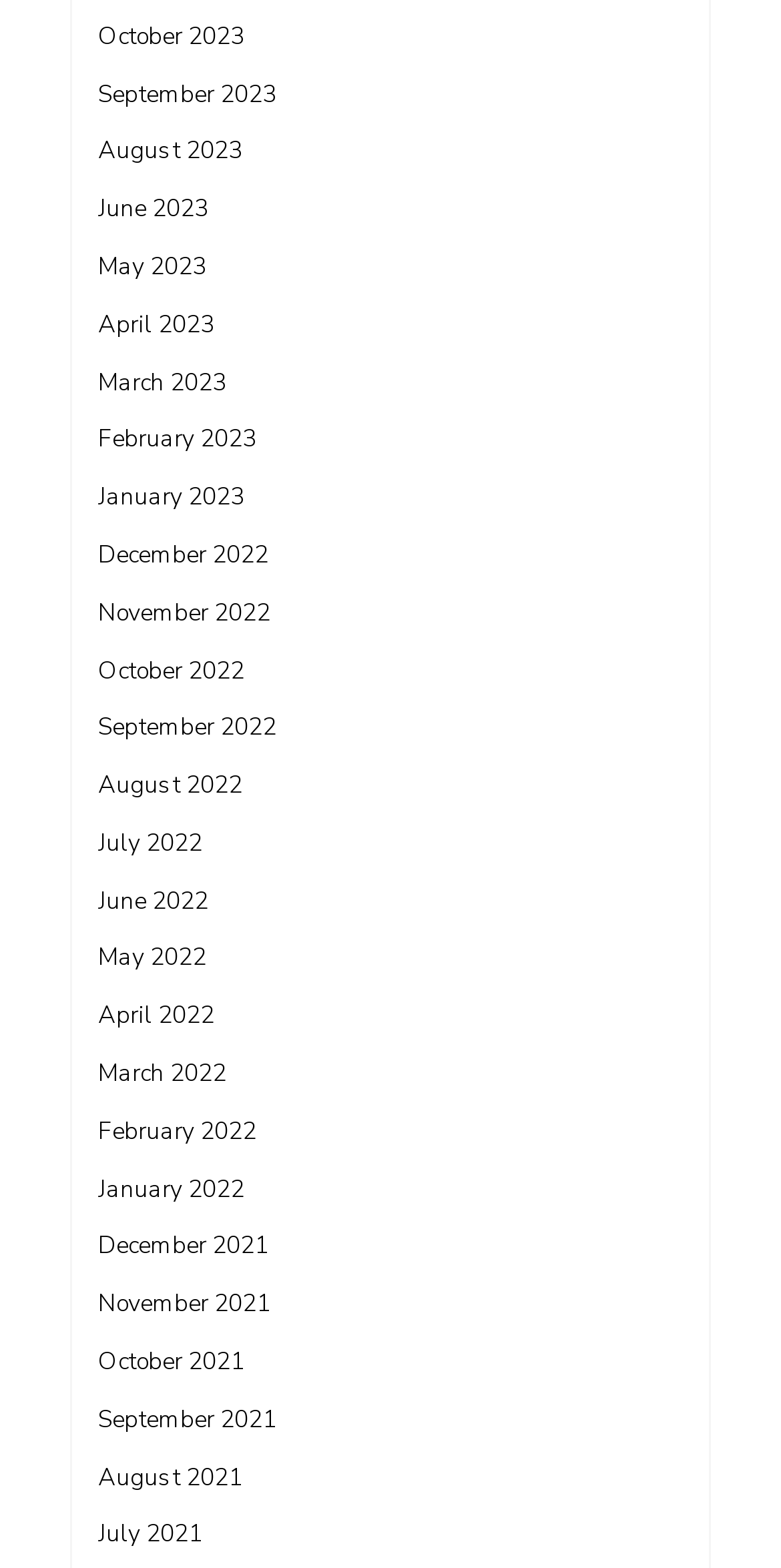Provide a one-word or one-phrase answer to the question:
What is the most recent month listed?

October 2023